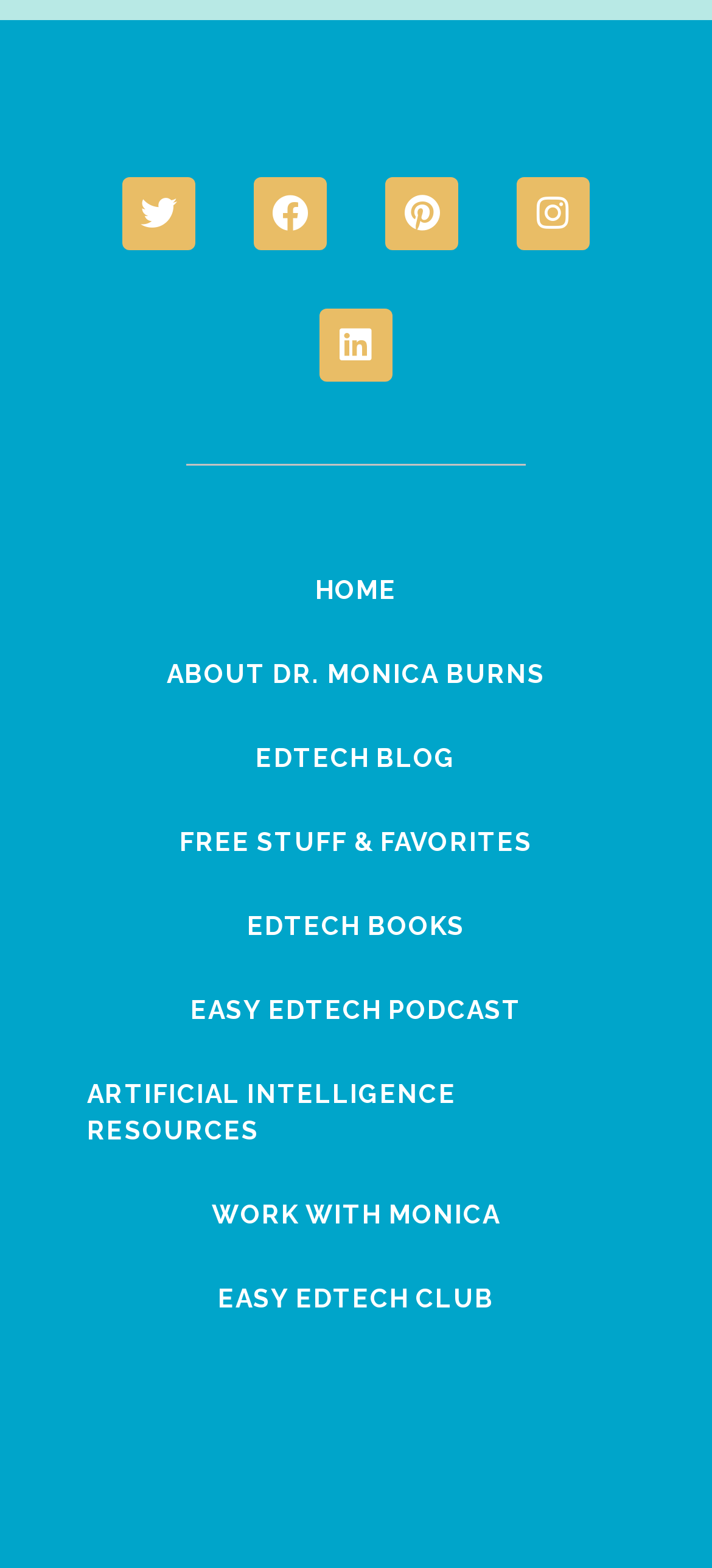Find the bounding box coordinates of the area to click in order to follow the instruction: "visit Twitter page".

[0.172, 0.113, 0.274, 0.16]